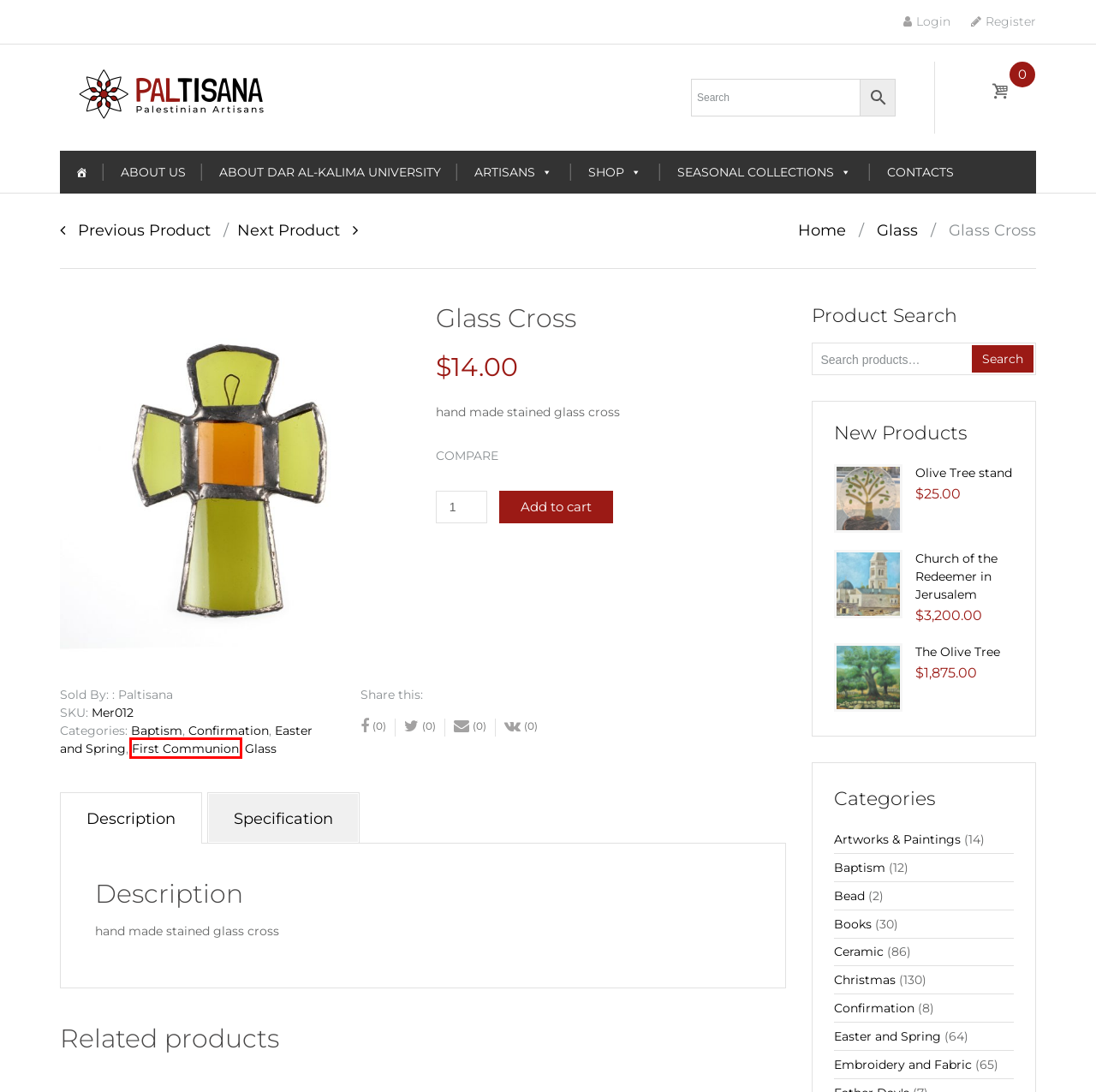Given a webpage screenshot featuring a red rectangle around a UI element, please determine the best description for the new webpage that appears after the element within the bounding box is clicked. The options are:
A. First Communion - Paltisana
B. Embroidery and Fabric - Paltisana
C. Contacts - Paltisana
D. Confirmation - Paltisana
E. Ceramic - Paltisana
F. Olive Tree stand - Paltisana Olive Tree stand
G. About Dar Al-Kalima University - Paltisana
H. Artworks & Paintings - Paltisana

A